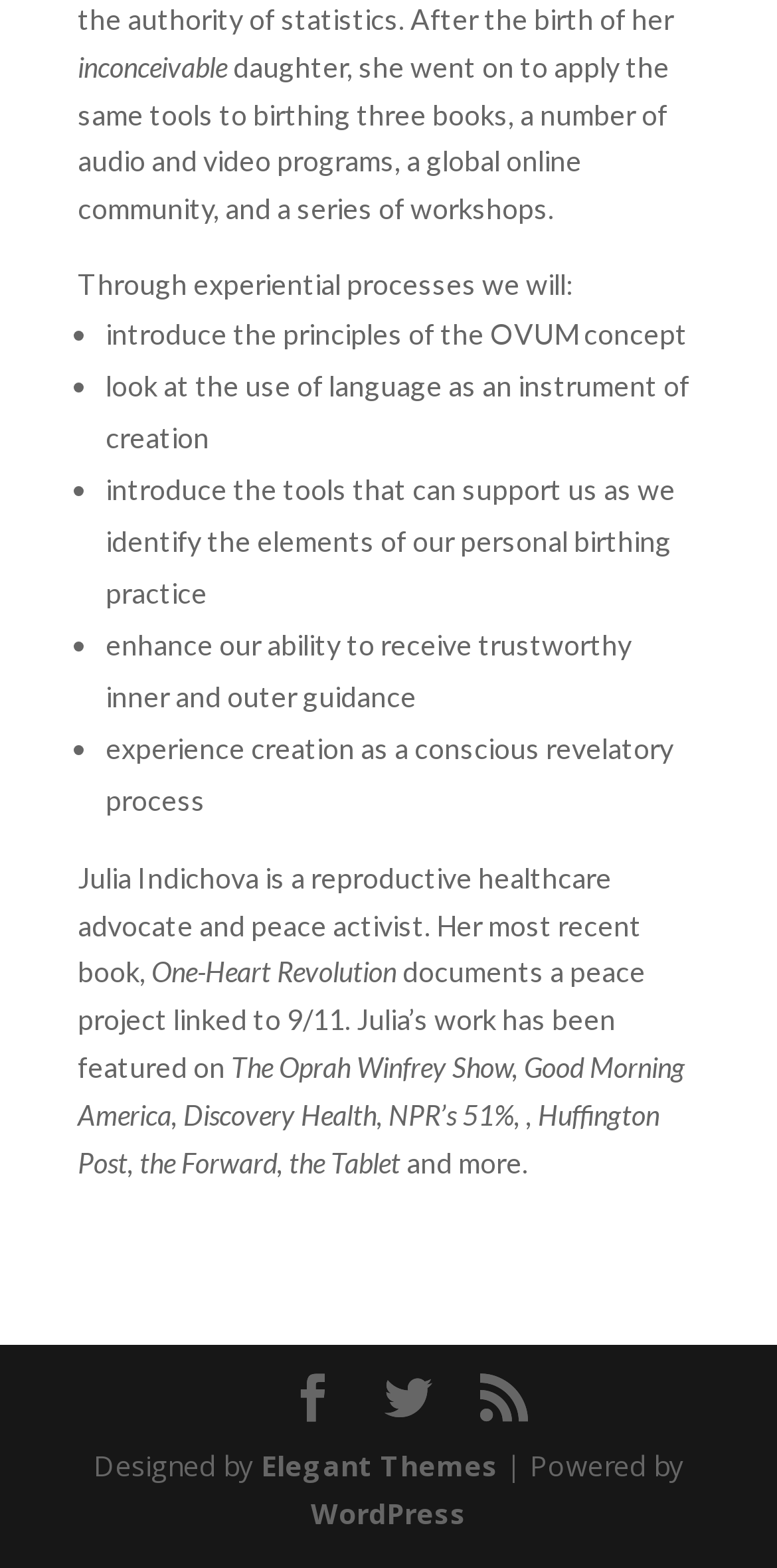What is the name of the platform that powers the website?
Answer the question with a detailed and thorough explanation.

The name of the platform that powers the website is WordPress, as stated in the text '| Powered by WordPress' at the bottom of the webpage.